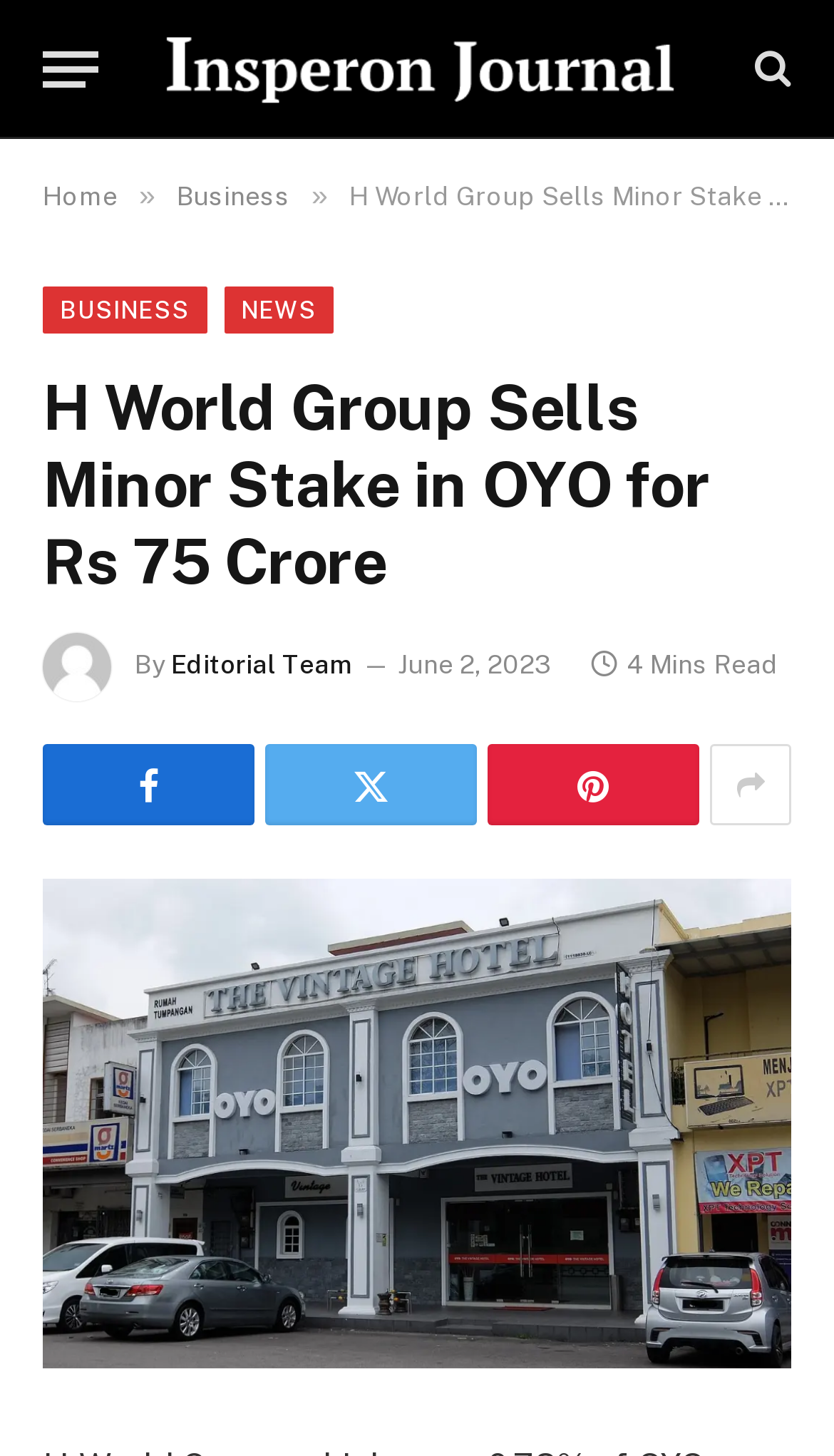Please identify the coordinates of the bounding box that should be clicked to fulfill this instruction: "Read the business news".

[0.212, 0.125, 0.348, 0.145]